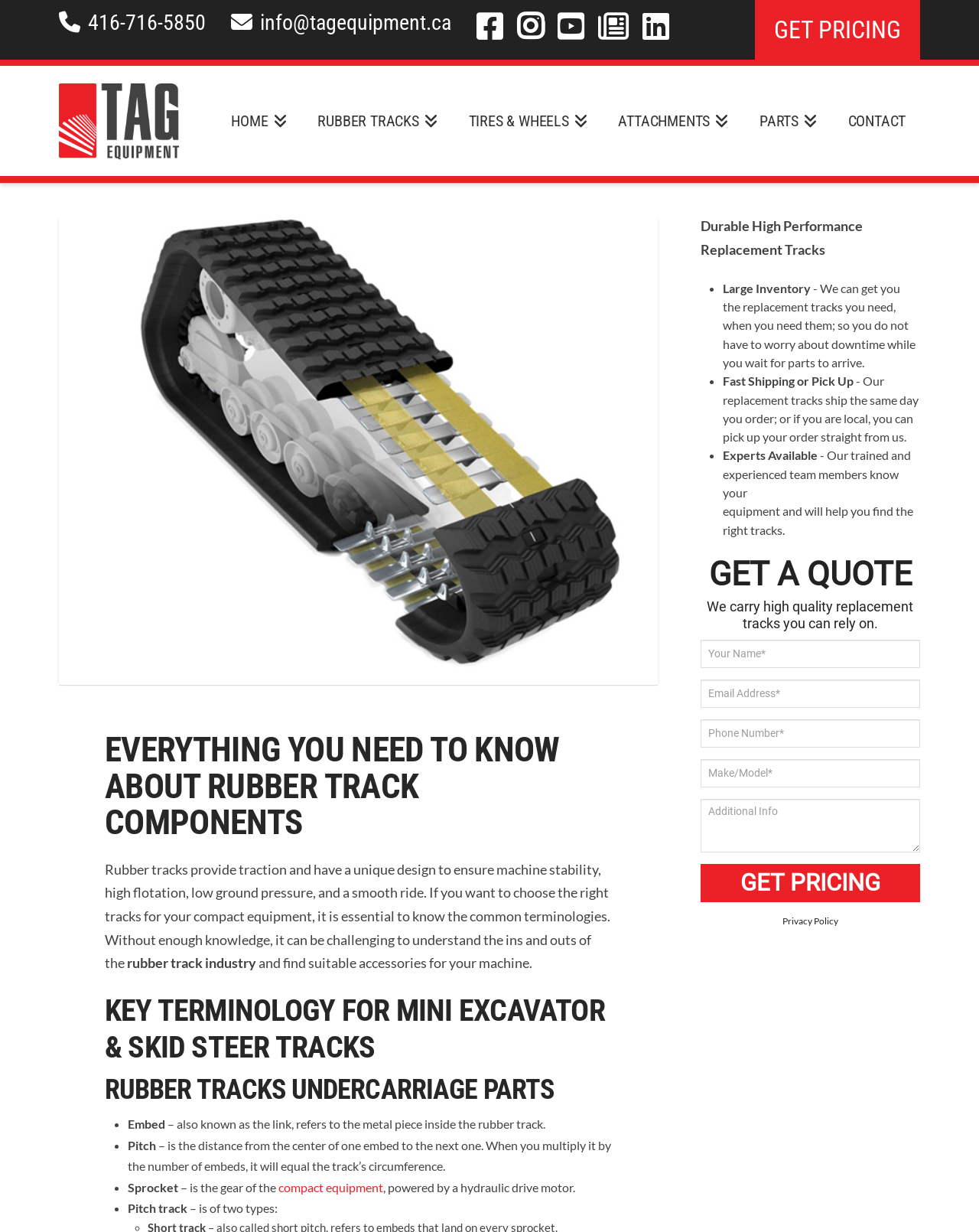Find and extract the text of the primary heading on the webpage.

EVERYTHING YOU NEED TO KNOW ABOUT RUBBER TRACK COMPONENTS